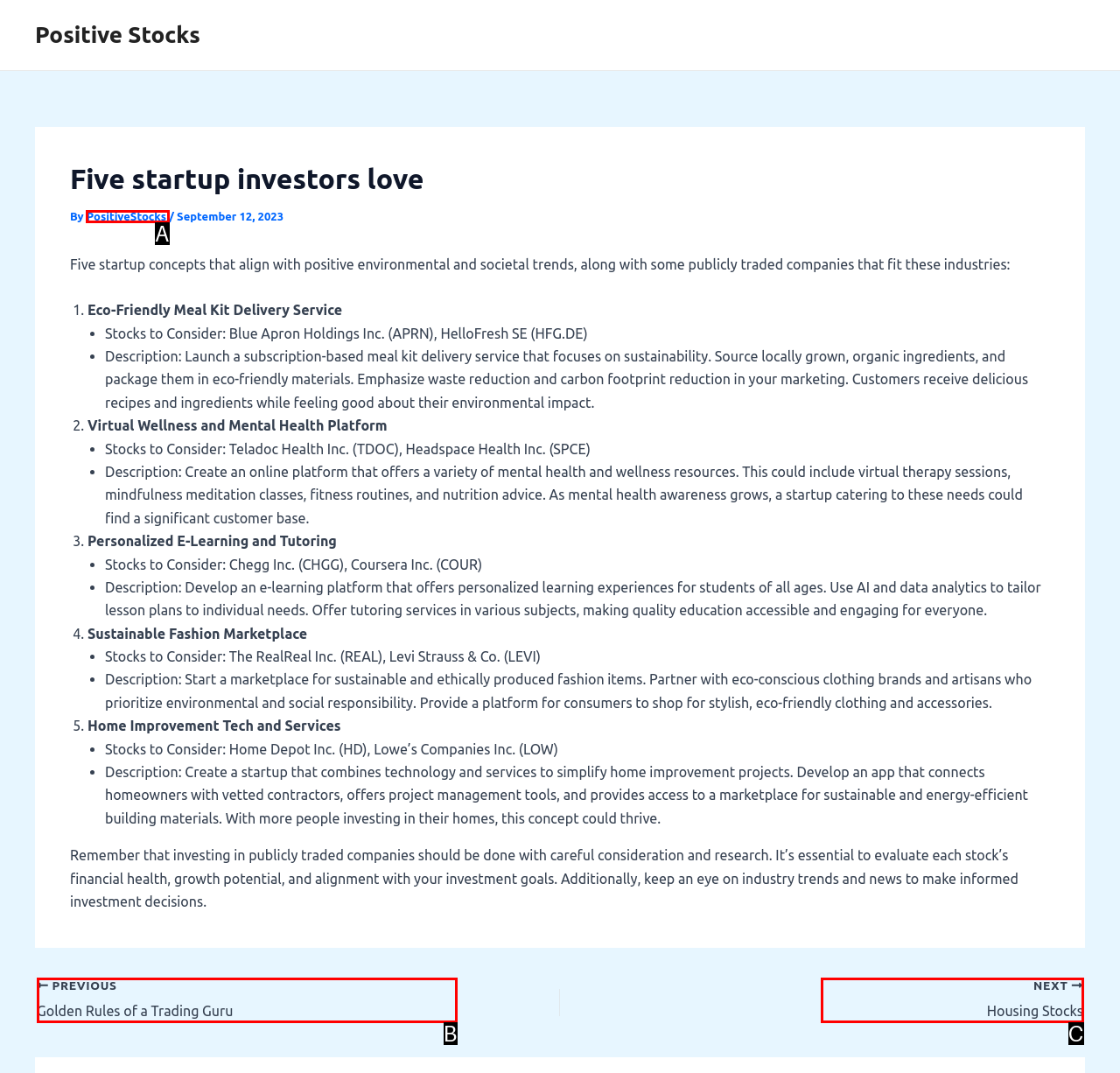Given the description: PositiveStocks
Identify the letter of the matching UI element from the options.

A